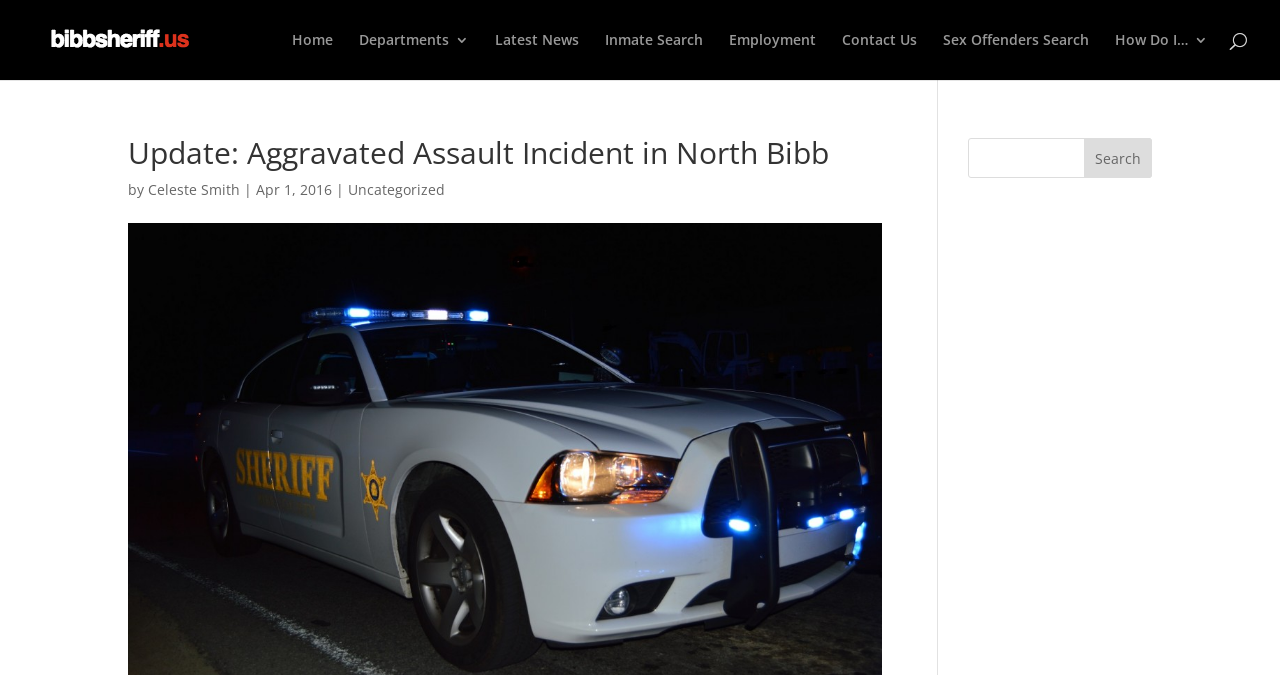Can you provide the bounding box coordinates for the element that should be clicked to implement the instruction: "search for something"?

[0.756, 0.204, 0.9, 0.264]